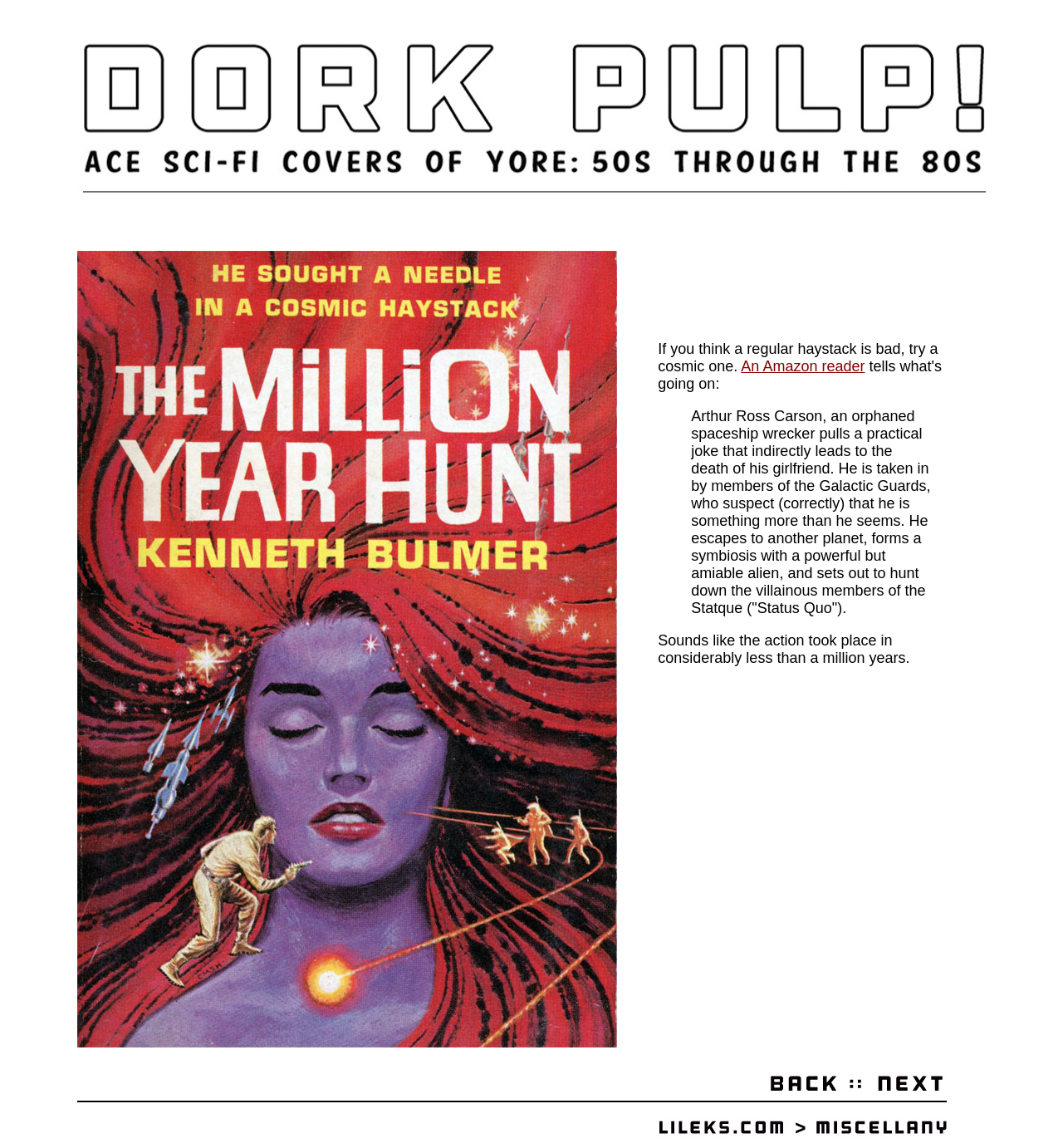From the given element description: "An Amazon reader", find the bounding box for the UI element. Provide the coordinates as four float numbers between 0 and 1, in the order [left, top, right, bottom].

[0.697, 0.312, 0.814, 0.326]